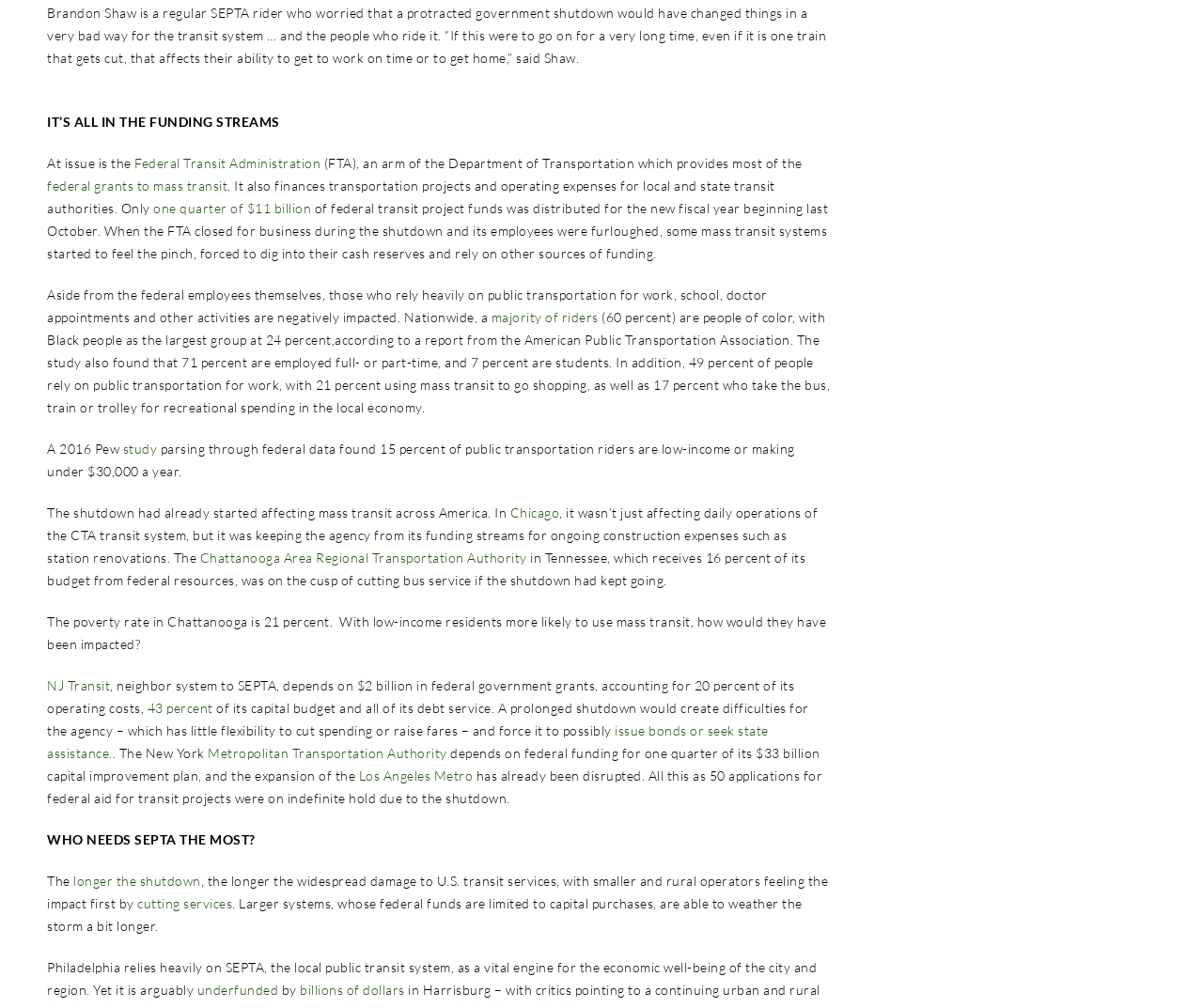Please identify the bounding box coordinates of the element's region that I should click in order to complete the following instruction: "Click on the 'Home' link". The bounding box coordinates consist of four float numbers between 0 and 1, i.e., [left, top, right, bottom].

None